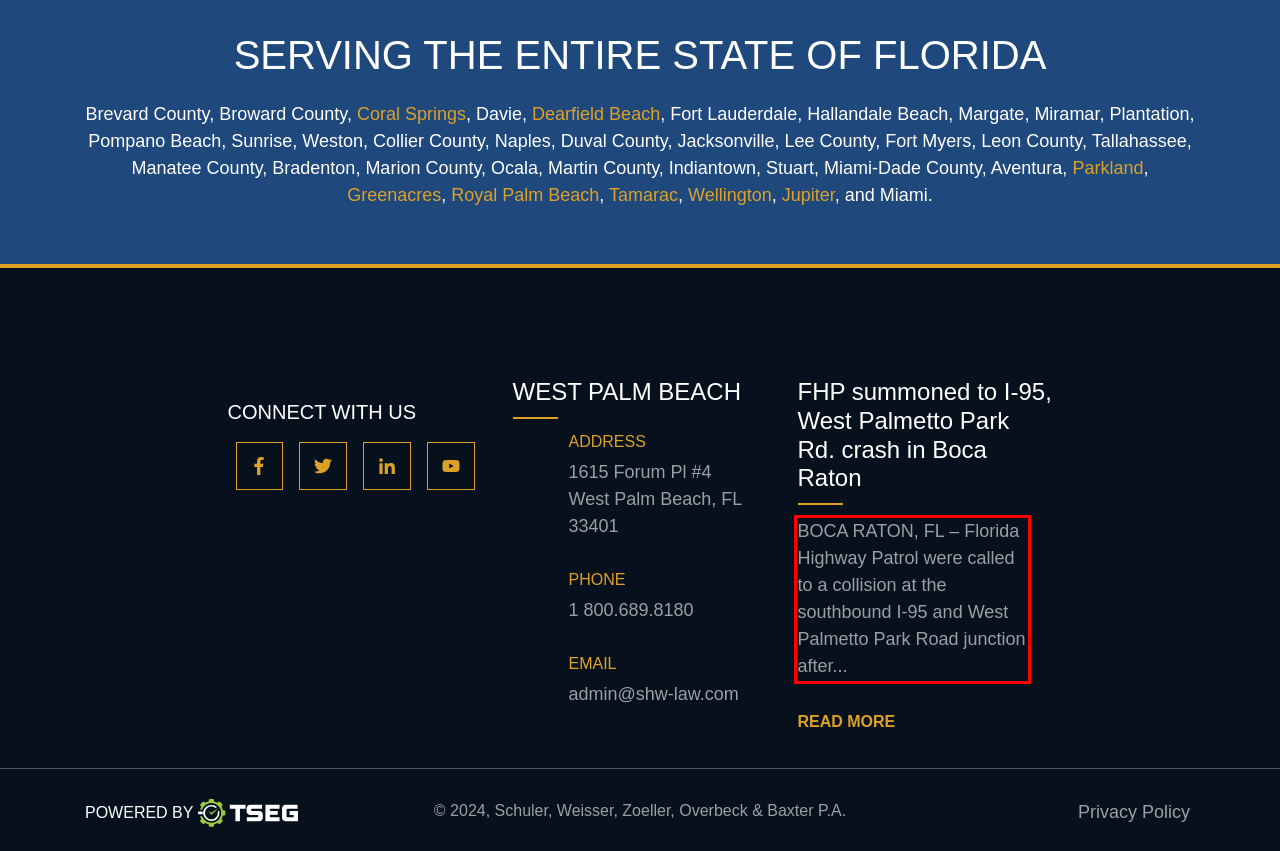Review the webpage screenshot provided, and perform OCR to extract the text from the red bounding box.

BOCA RATON, FL – Florida Highway Patrol were called to a collision at the southbound I-95 and West Palmetto Park Road junction after...